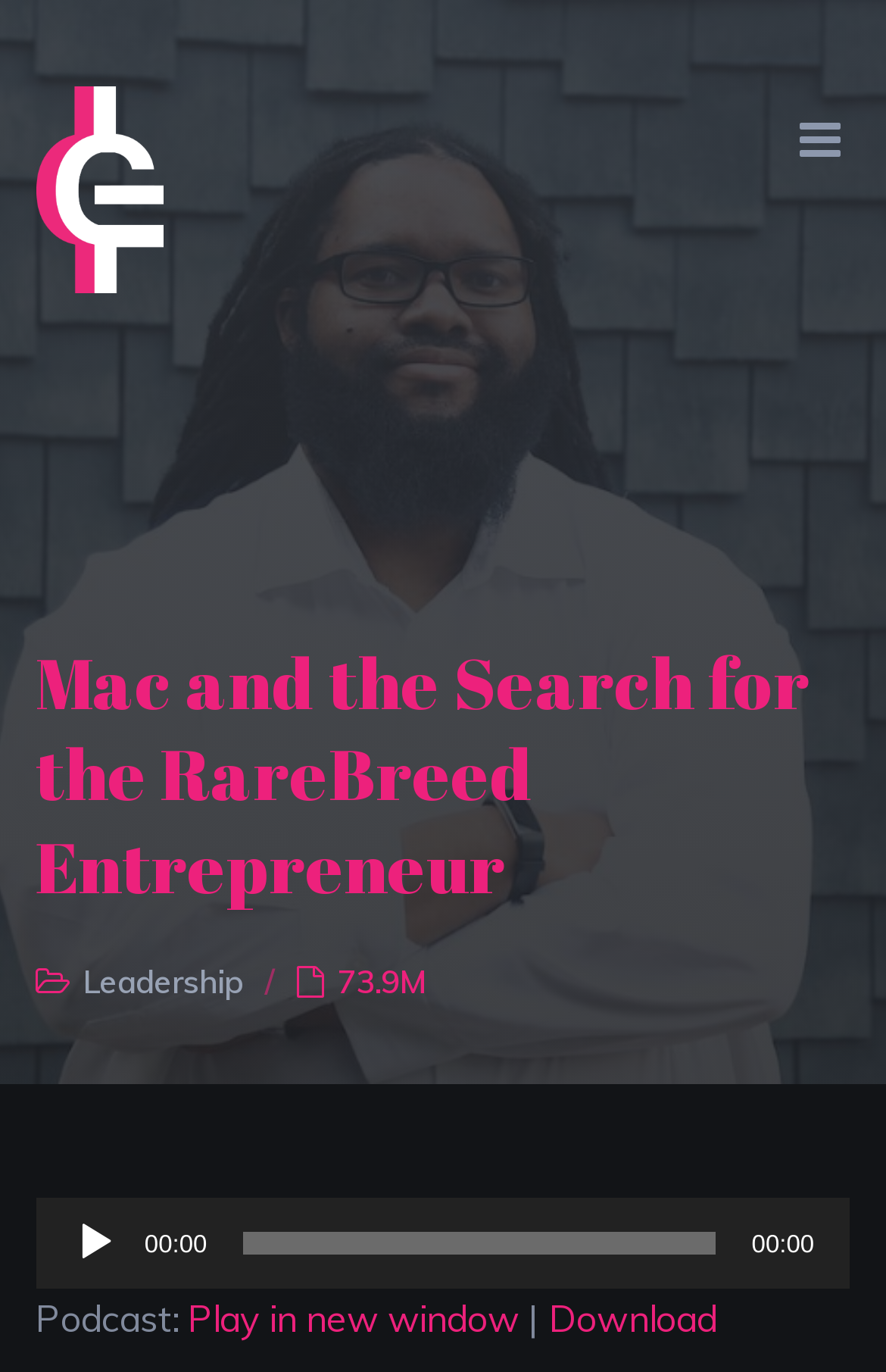What is the current time displayed on the audio player?
Answer briefly with a single word or phrase based on the image.

00:00